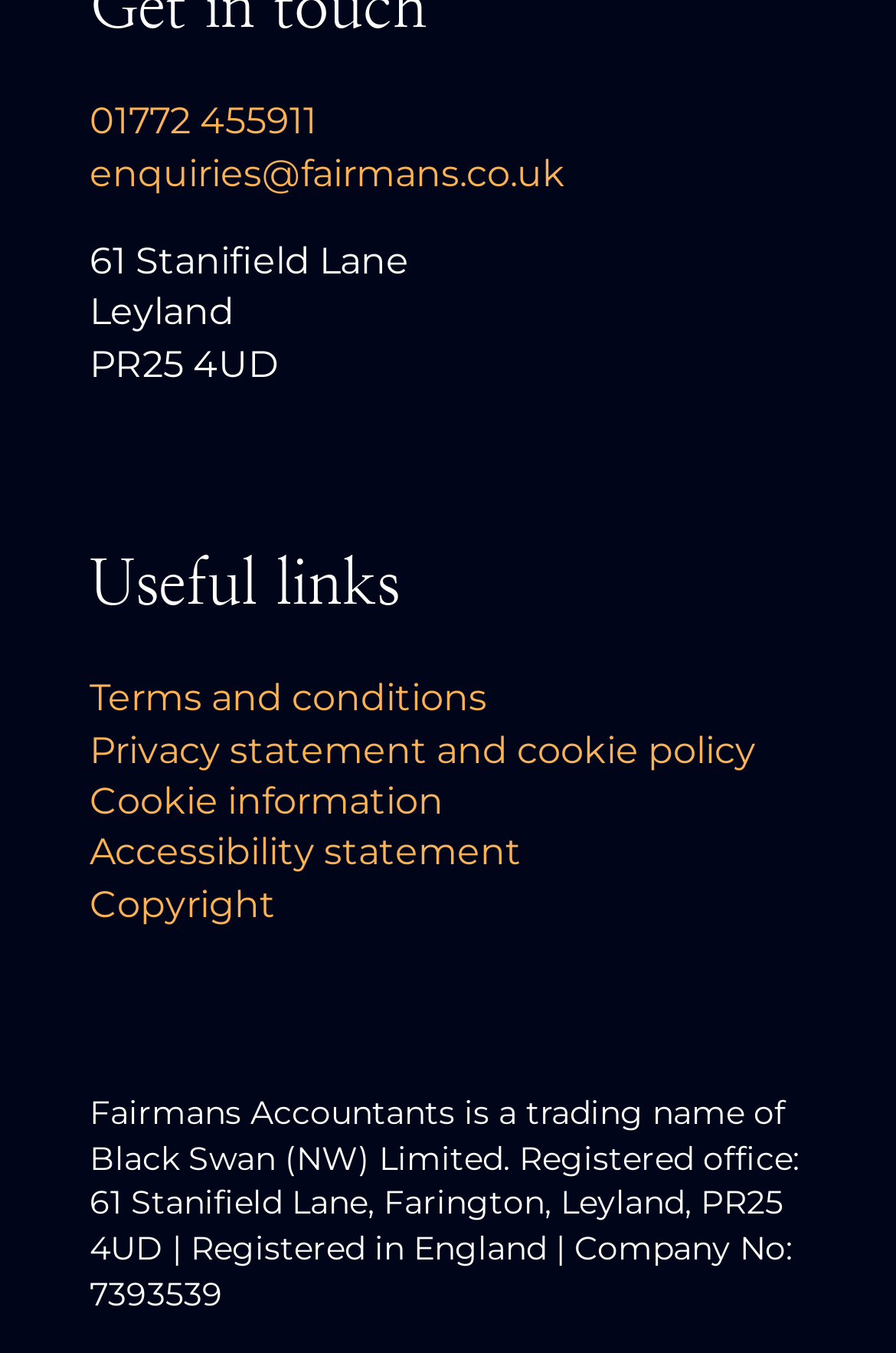Using the element description Cookie information, predict the bounding box coordinates for the UI element. Provide the coordinates in (top-left x, top-left y, bottom-right x, bottom-right y) format with values ranging from 0 to 1.

[0.1, 0.576, 0.495, 0.608]